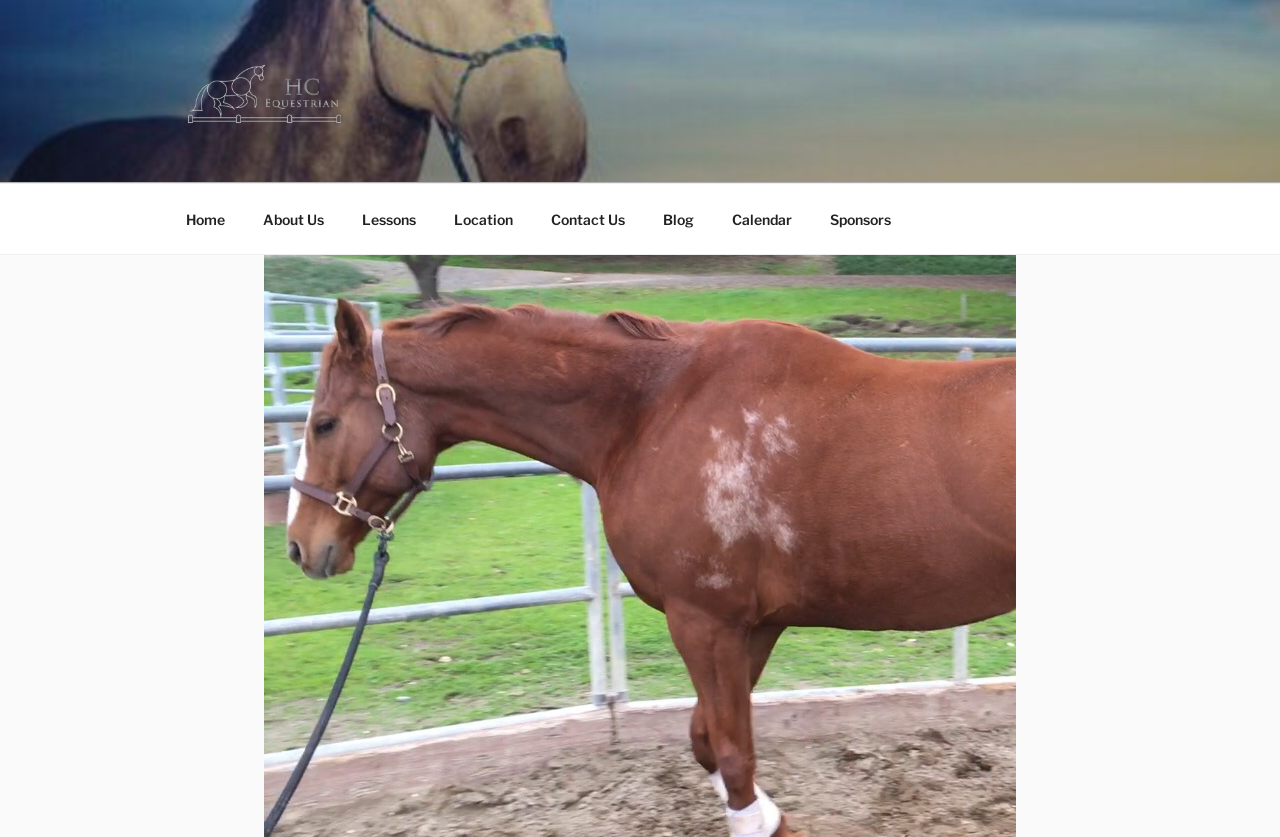Determine the bounding box coordinates for the clickable element to execute this instruction: "go to HC Equestrian homepage". Provide the coordinates as four float numbers between 0 and 1, i.e., [left, top, right, bottom].

[0.147, 0.057, 0.291, 0.161]